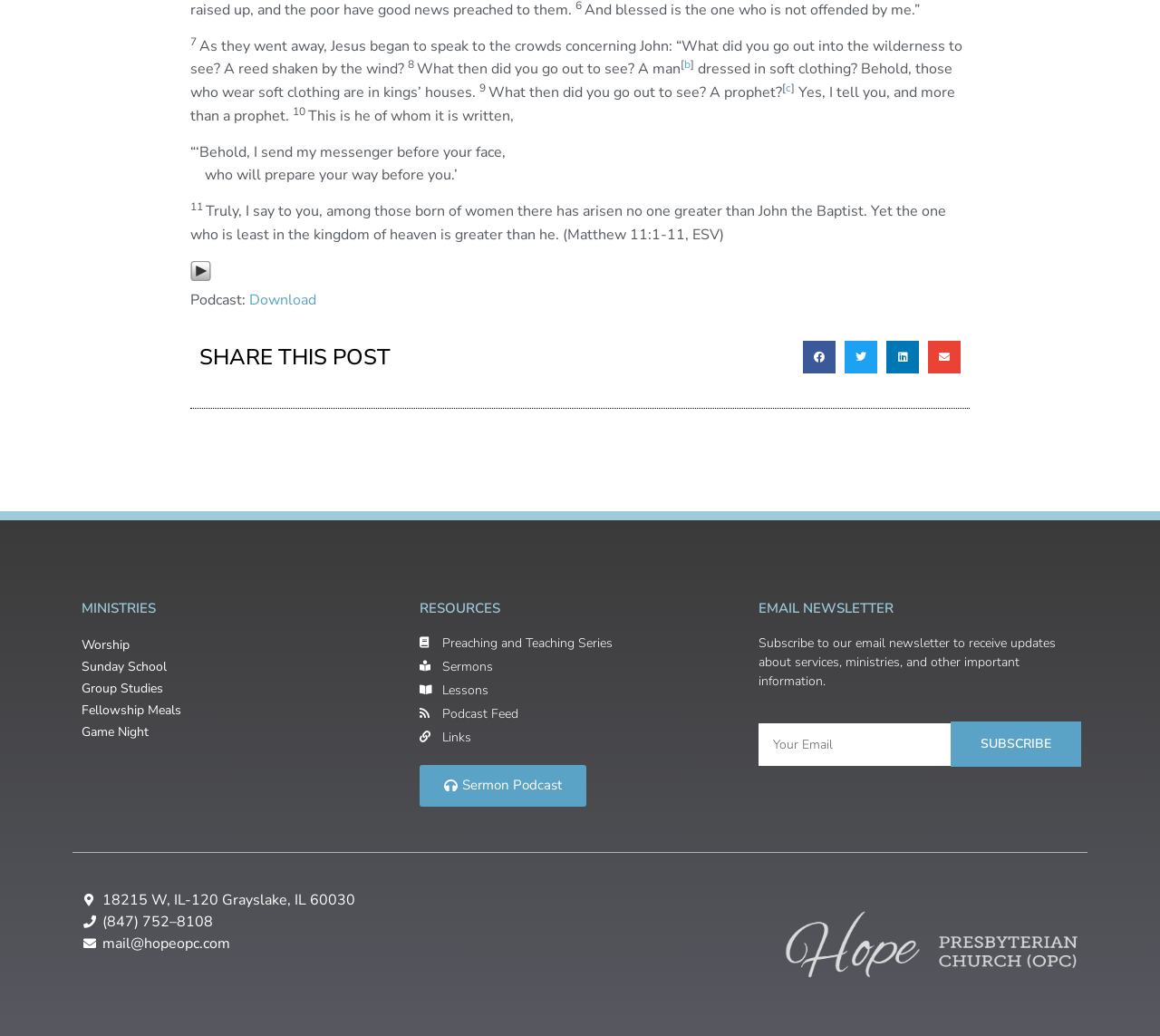Given the element description, predict the bounding box coordinates in the format (top-left x, top-left y, bottom-right x, bottom-right y), using floating point numbers between 0 and 1: parent_node: Email name="form_fields[email]" placeholder="Your Email"

[0.654, 0.698, 0.819, 0.739]